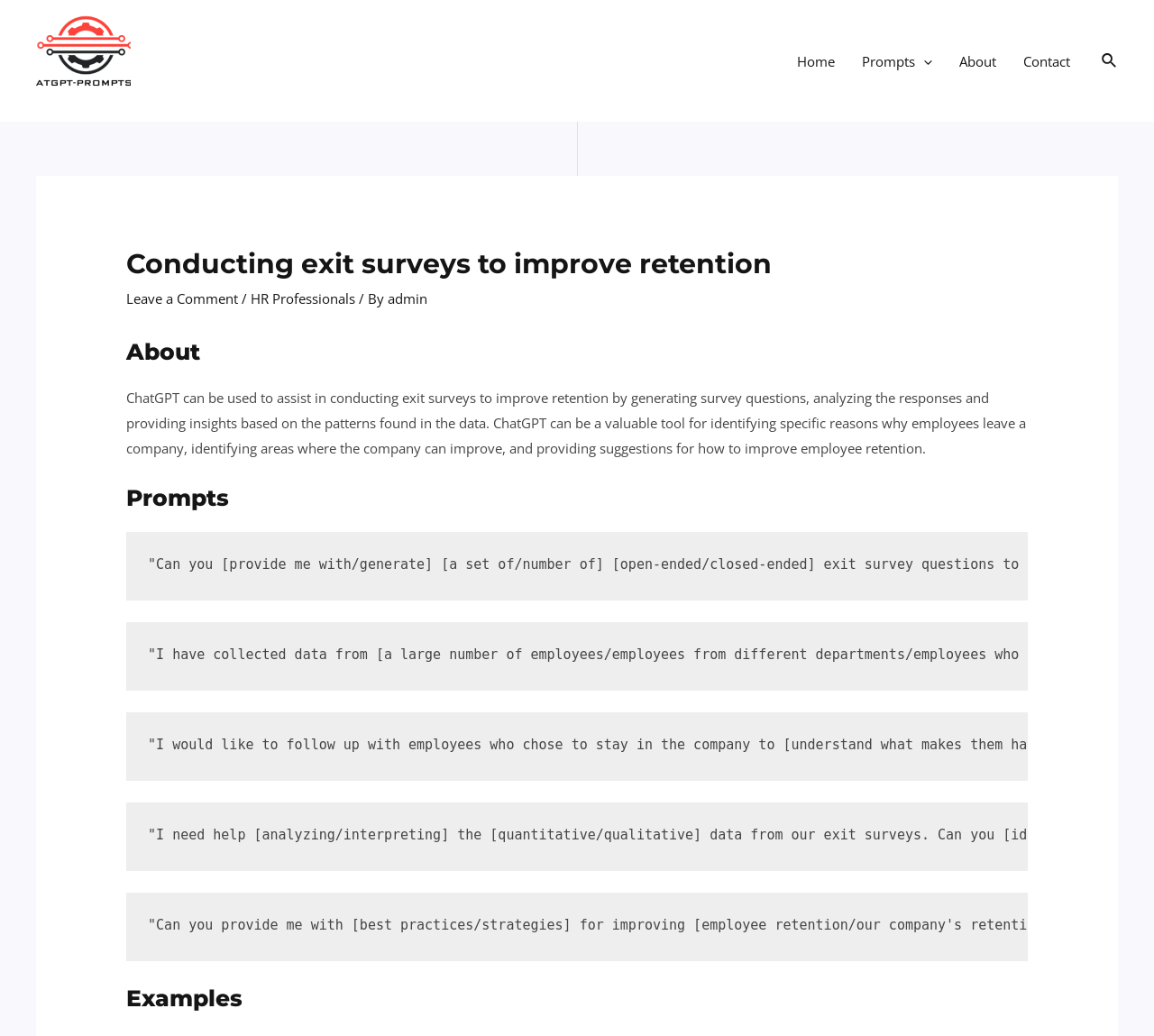Please find the bounding box coordinates (top-left x, top-left y, bottom-right x, bottom-right y) in the screenshot for the UI element described as follows: parent_node: Prompts aria-label="Menu Toggle"

[0.793, 0.028, 0.808, 0.089]